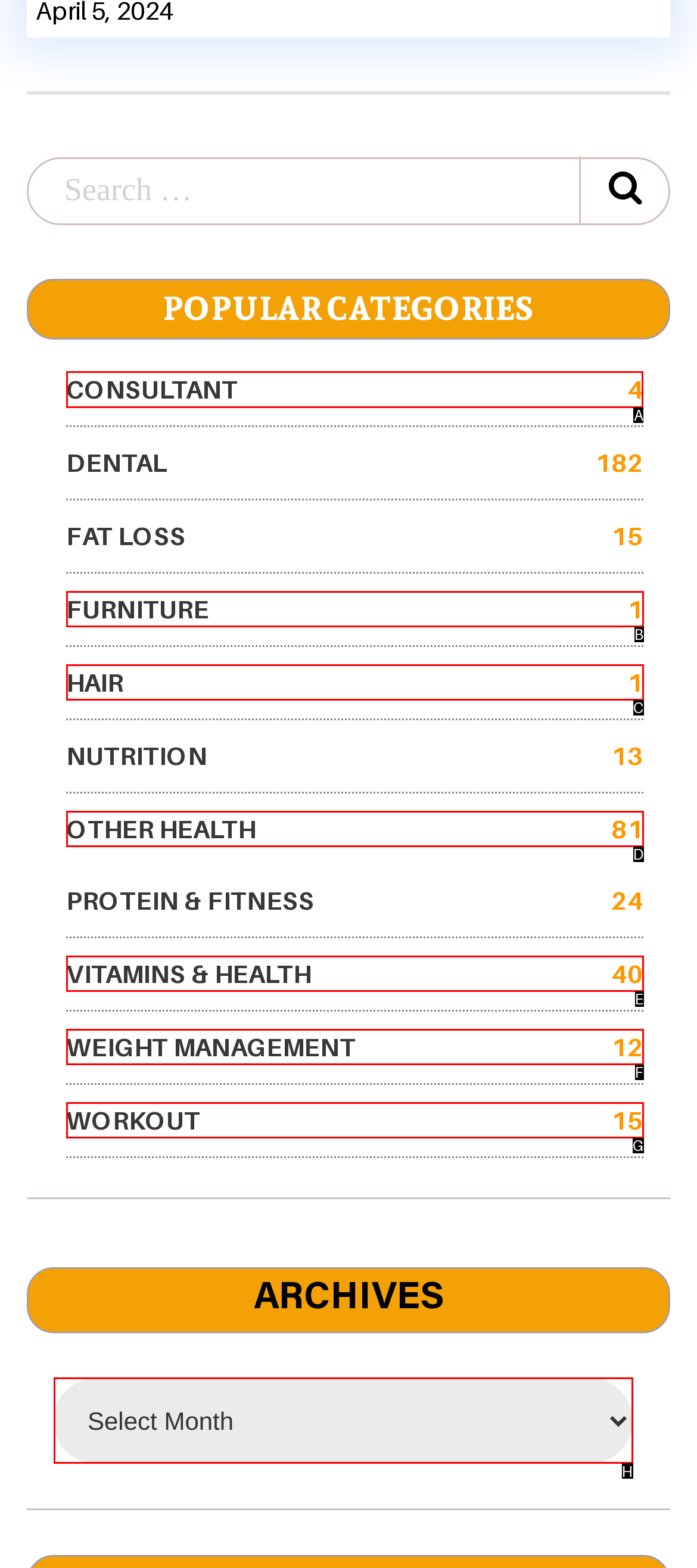Choose the UI element to click on to achieve this task: click on CONSULTANT 4. Reply with the letter representing the selected element.

A